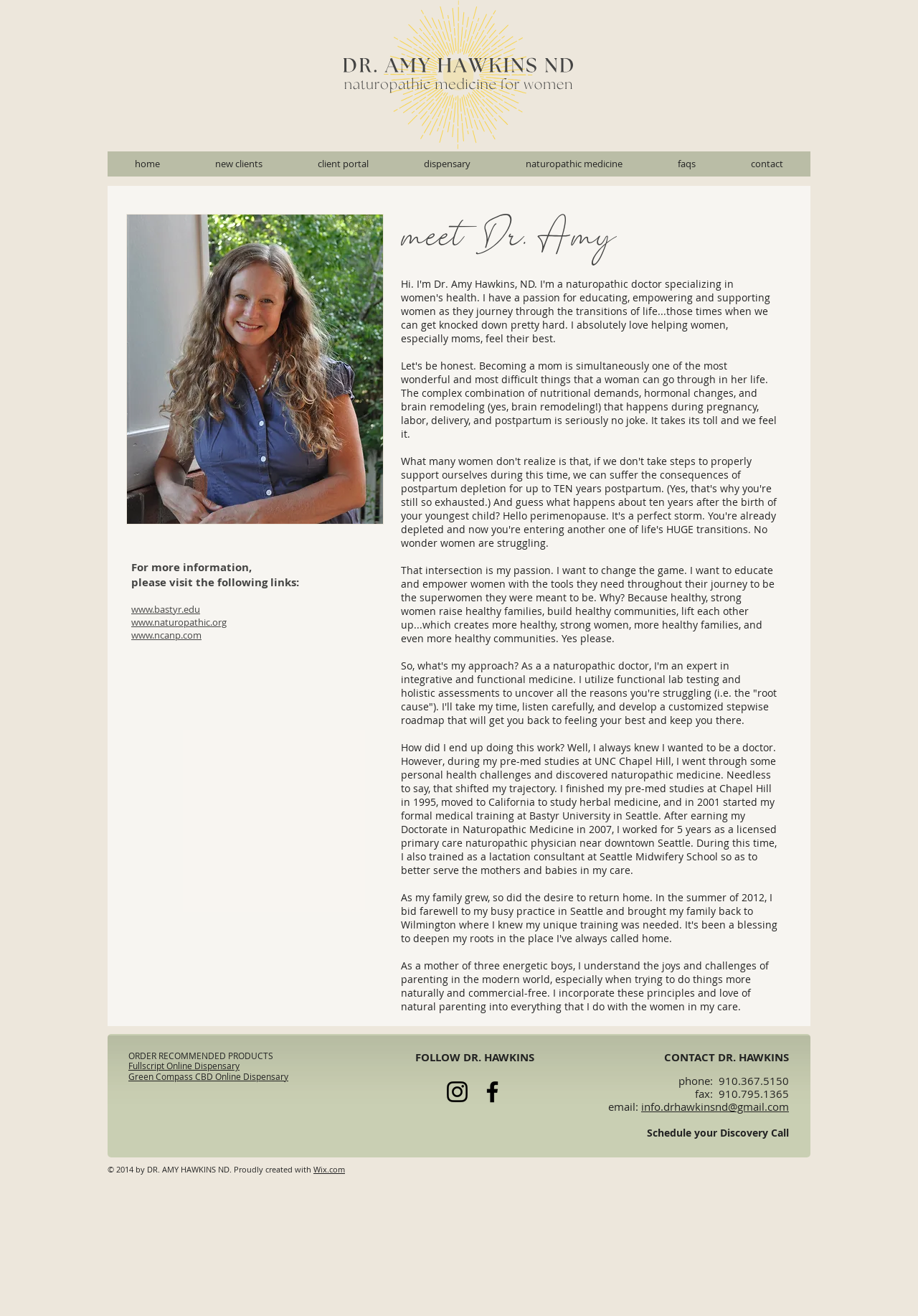Please find the bounding box coordinates of the section that needs to be clicked to achieve this instruction: "contact Dr. Hawkins via email".

[0.698, 0.835, 0.859, 0.846]